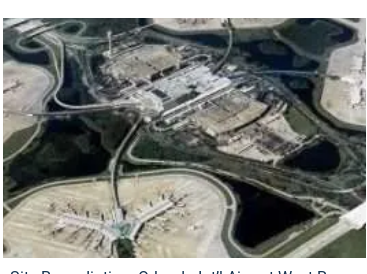What is the primary concern being addressed in the image?
Please give a detailed and thorough answer to the question, covering all relevant points.

The caption highlights the extensive work being conducted to address environmental concerns within the airport's vicinity, suggesting that the primary concern being addressed in the image is related to environmental management and safety.